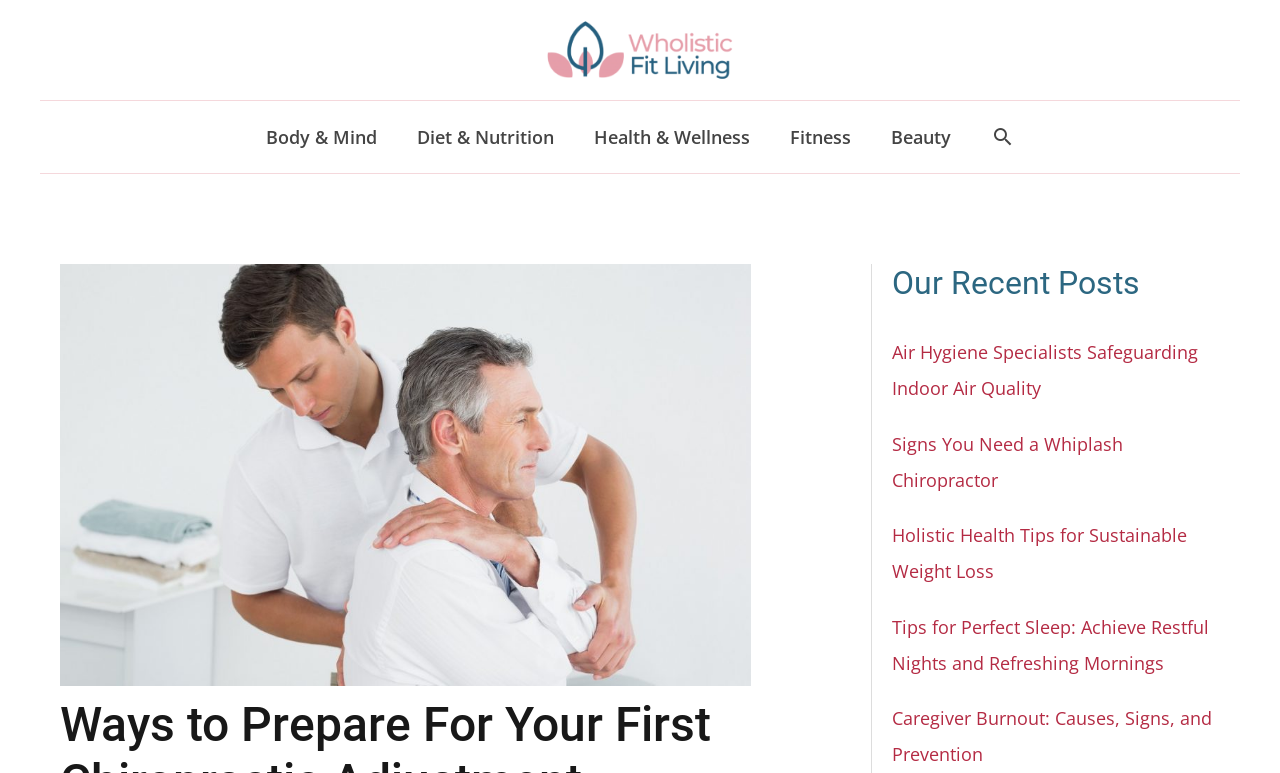Please find the bounding box coordinates of the element that needs to be clicked to perform the following instruction: "Read about Air Hygiene Specialists". The bounding box coordinates should be four float numbers between 0 and 1, represented as [left, top, right, bottom].

[0.697, 0.44, 0.936, 0.517]